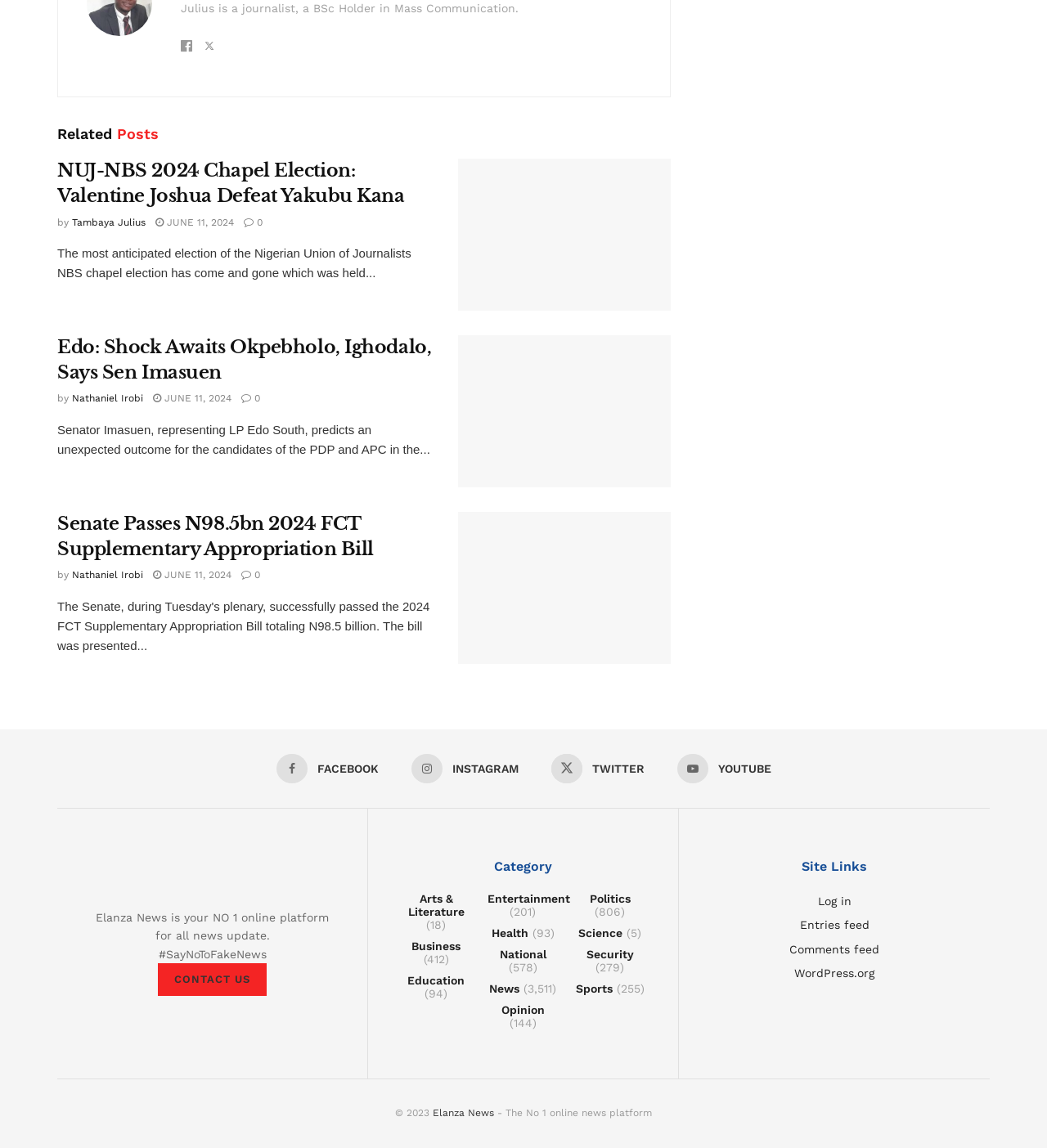Can you find the bounding box coordinates for the element to click on to achieve the instruction: "Click on the Facebook link"?

[0.264, 0.656, 0.361, 0.682]